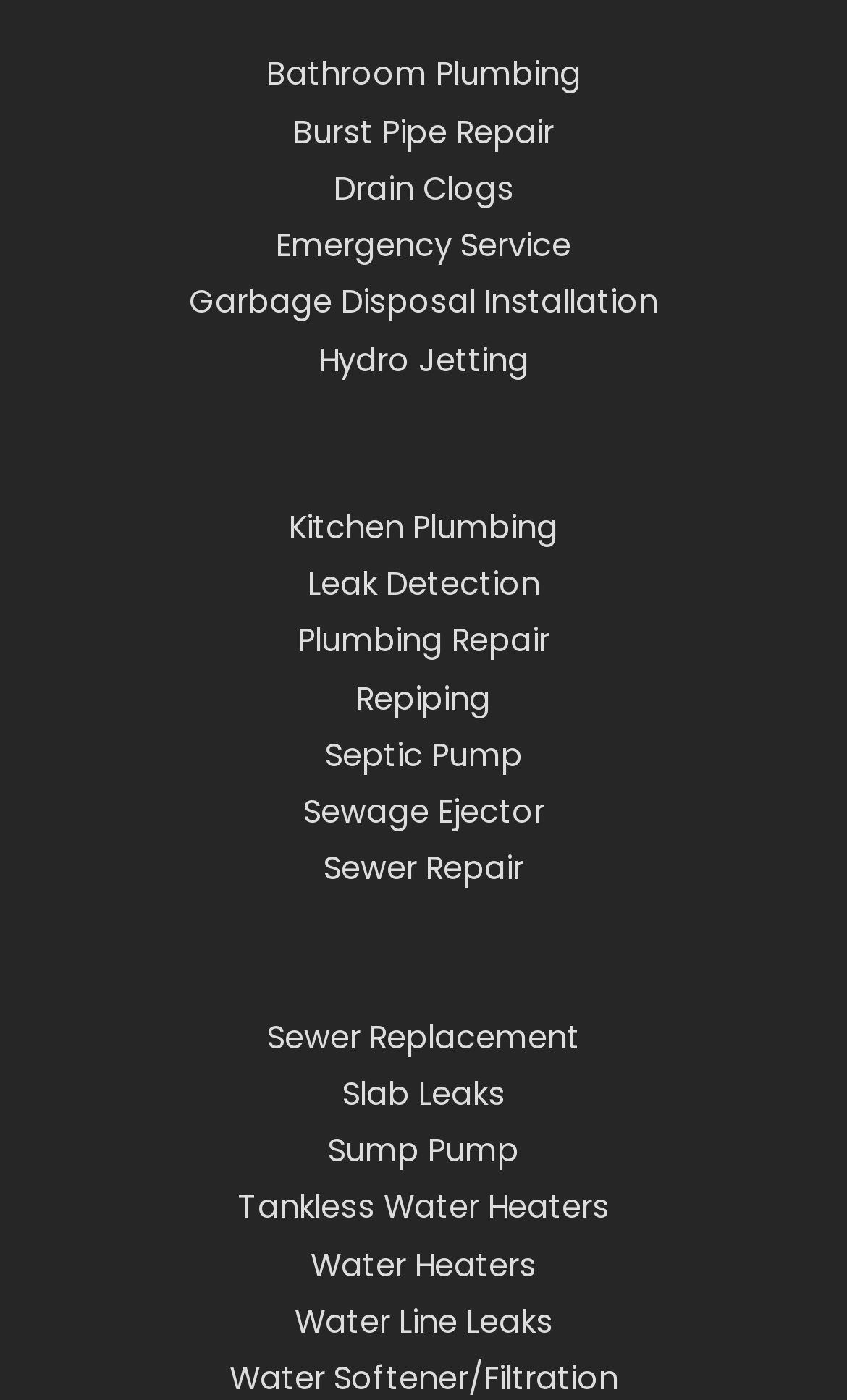Locate the bounding box coordinates of the area where you should click to accomplish the instruction: "Click on Bathroom Plumbing".

[0.314, 0.038, 0.686, 0.069]